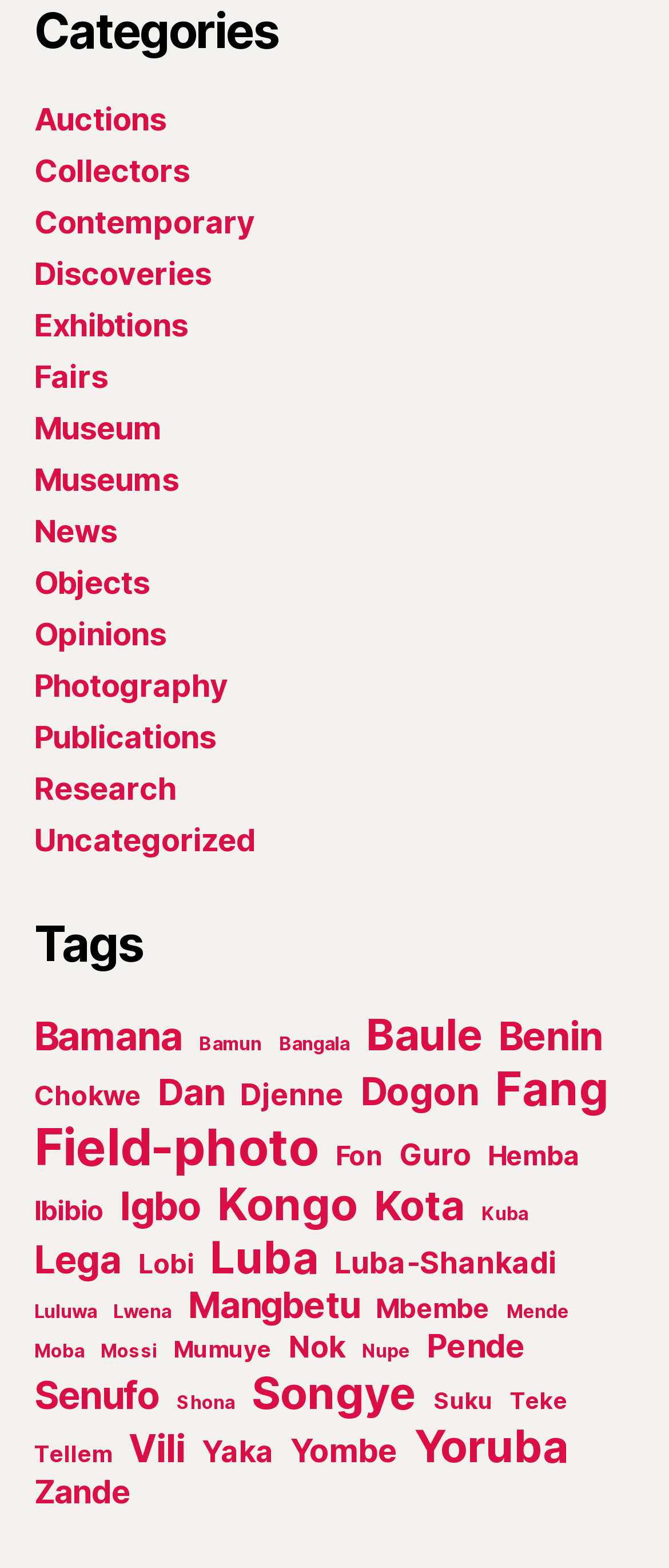How many categories are listed?
Kindly answer the question with as much detail as you can.

I counted the number of links under the 'Categories' heading, and there are 18 links.